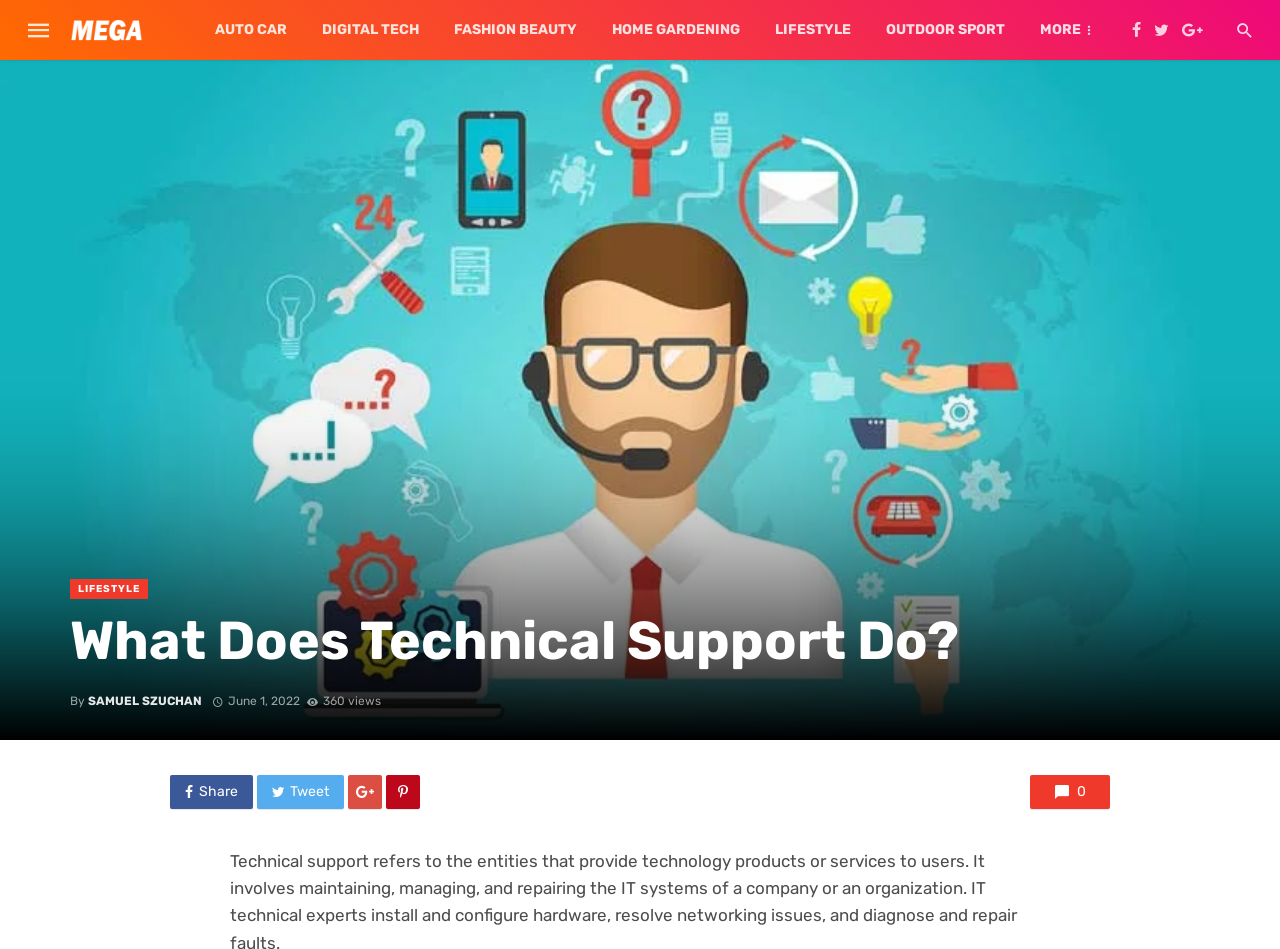Locate and generate the text content of the webpage's heading.

What Does Technical Support Do?